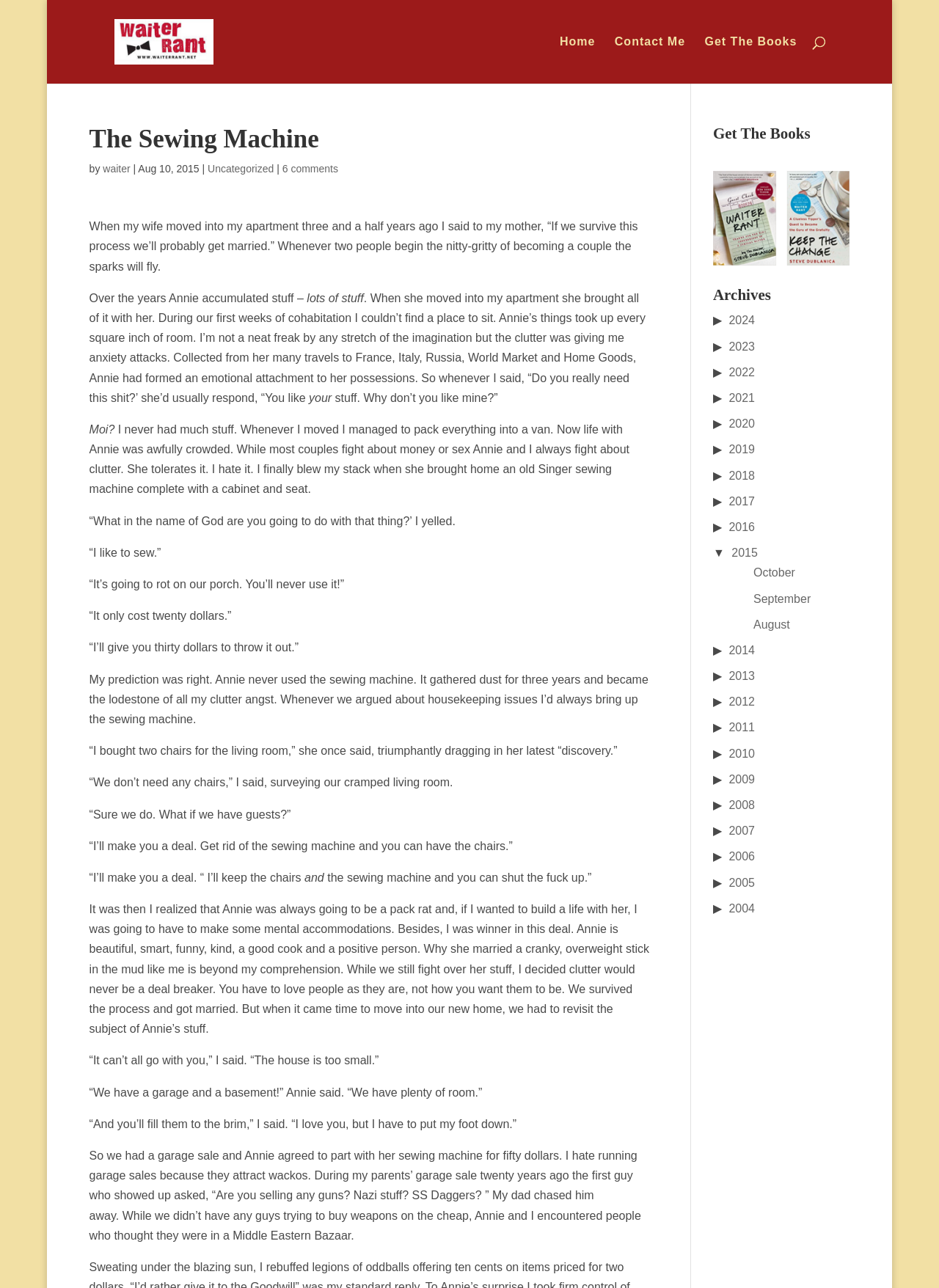Could you provide the bounding box coordinates for the portion of the screen to click to complete this instruction: "Click on the '2015' link in the archives"?

[0.779, 0.424, 0.807, 0.434]